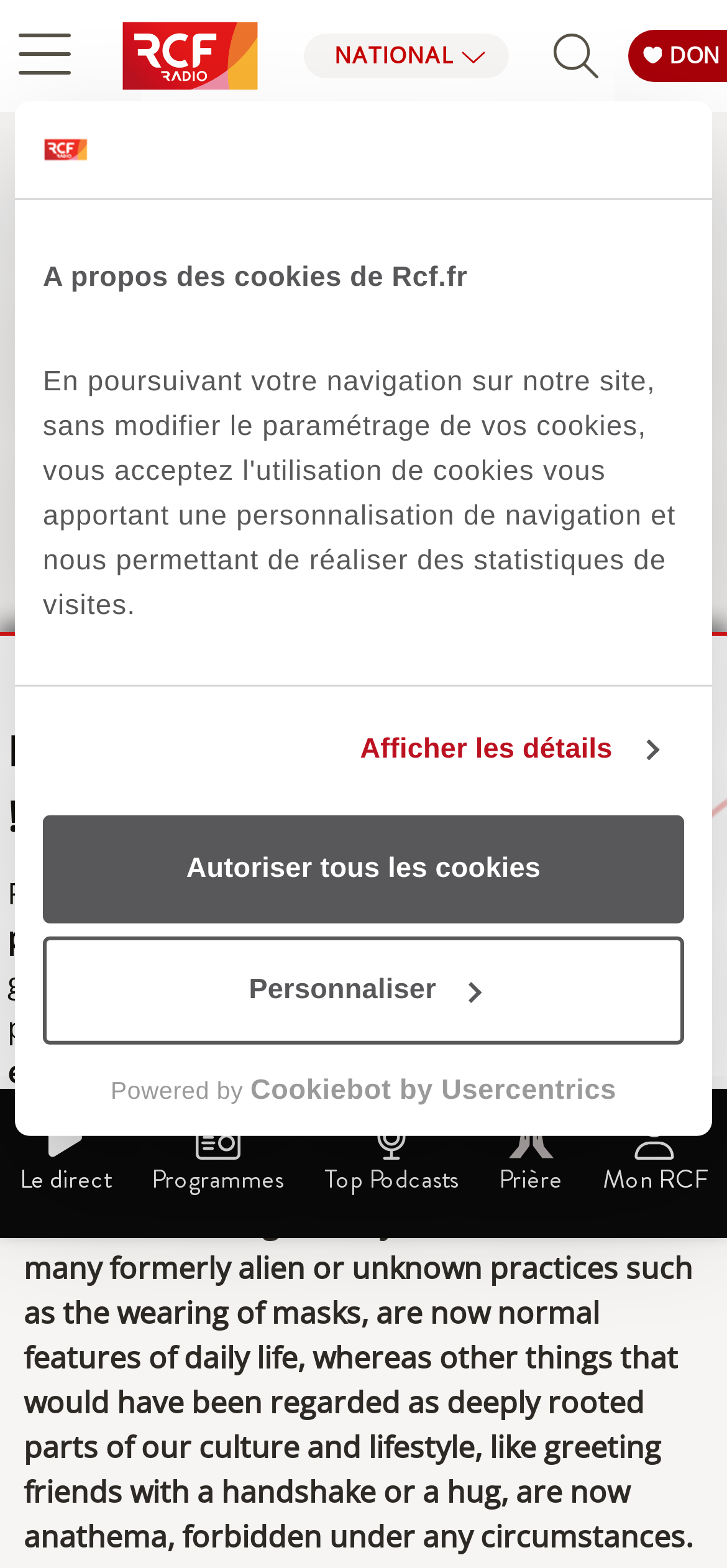What is the title of the talk?
Provide an in-depth and detailed explanation in response to the question.

I found the title of the talk by looking at the heading element with the text 'THE NEW NORMAL? | A TALK BY DEREK CHITTICK'.